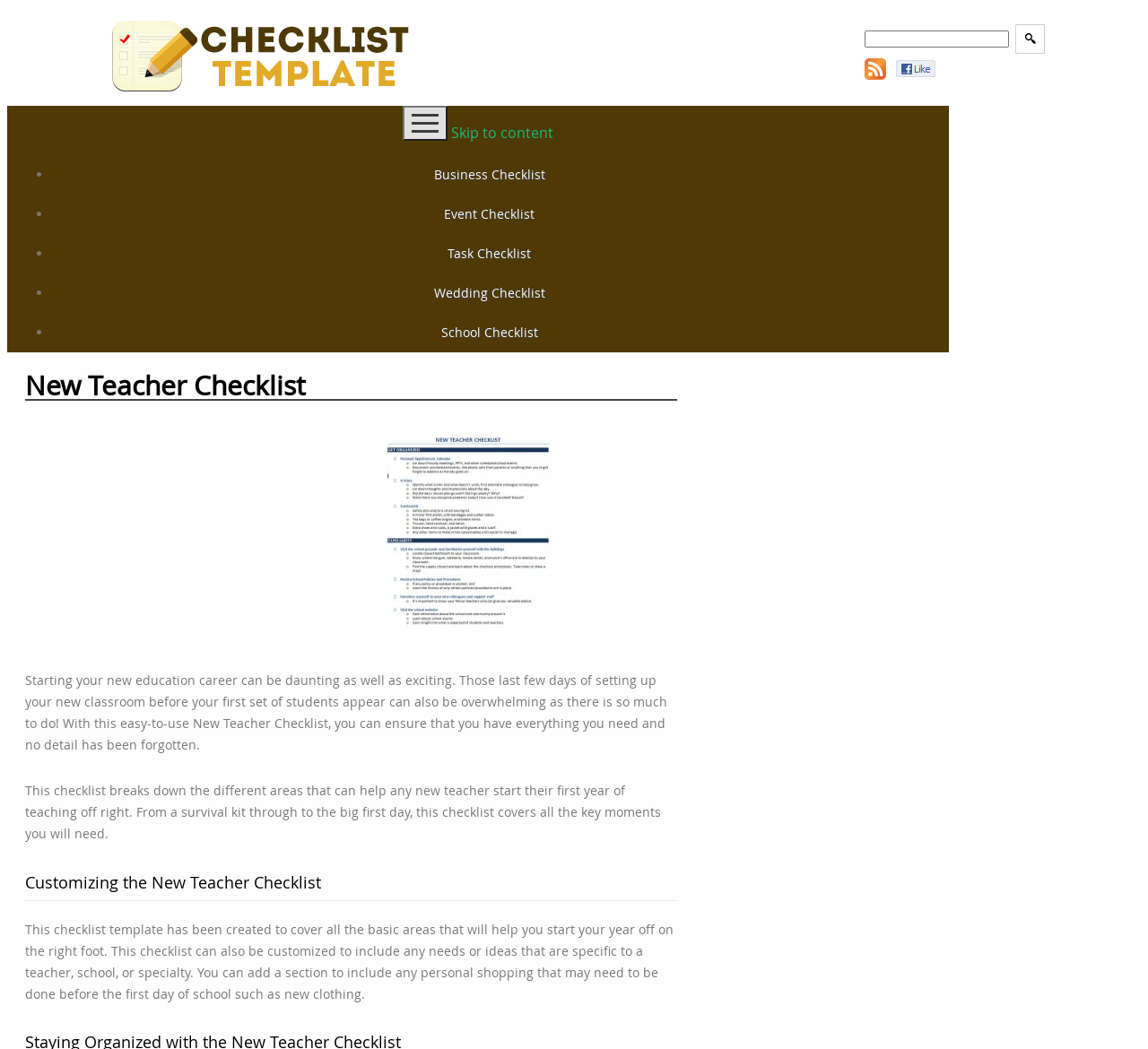What is the purpose of the New Teacher Checklist?
Provide a concise answer using a single word or phrase based on the image.

To ensure a smooth start to the first year of teaching